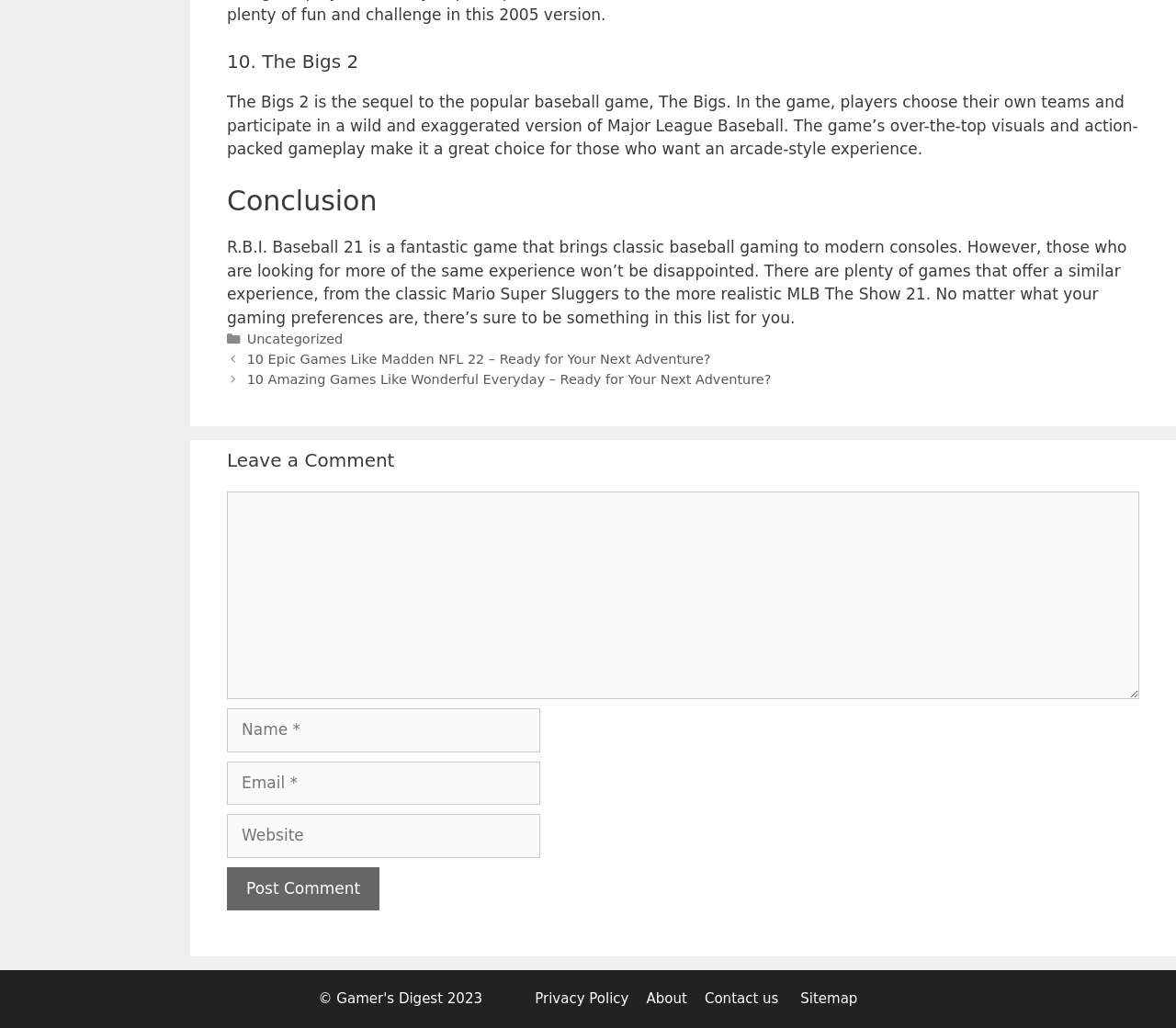Given the webpage screenshot, identify the bounding box of the UI element that matches this description: "parent_node: Comment name="url" placeholder="Website"".

[0.193, 0.792, 0.459, 0.834]